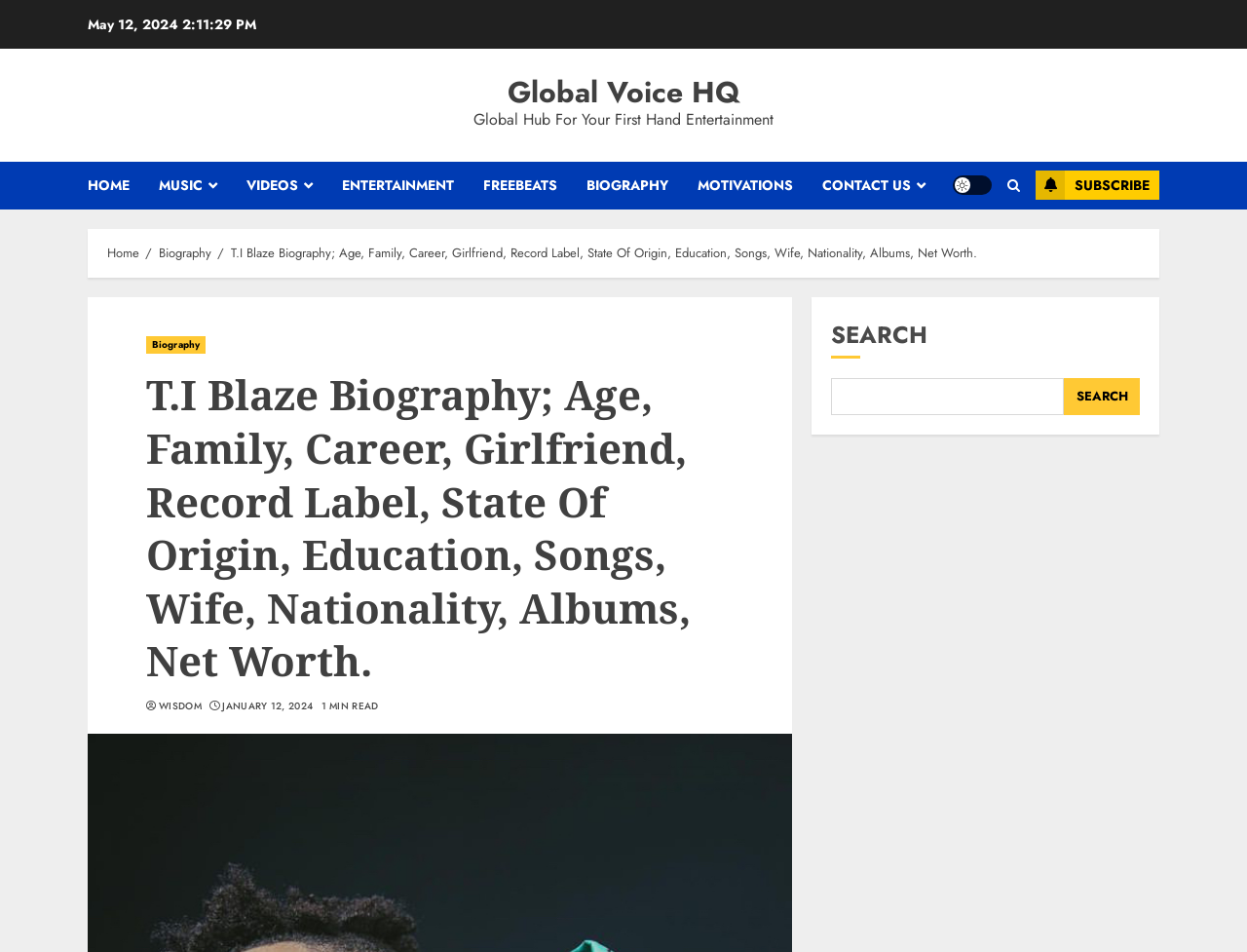Locate the bounding box of the UI element with the following description: "Light/Dark Button".

[0.764, 0.184, 0.795, 0.205]